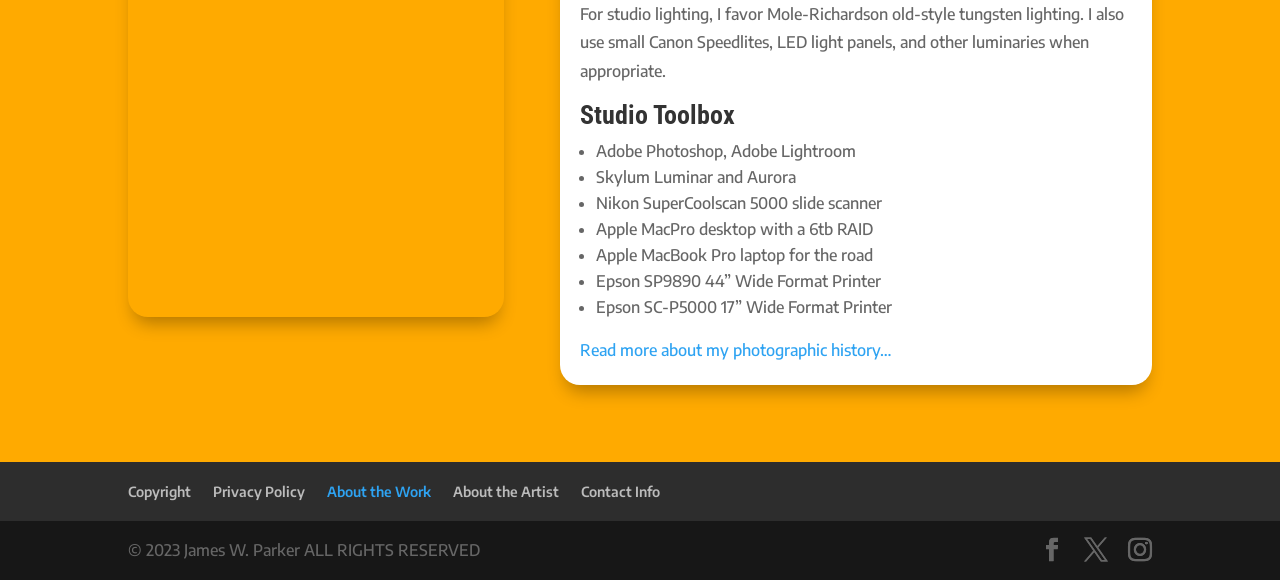Kindly determine the bounding box coordinates for the clickable area to achieve the given instruction: "Read more about the photographer's history".

[0.453, 0.586, 0.696, 0.621]